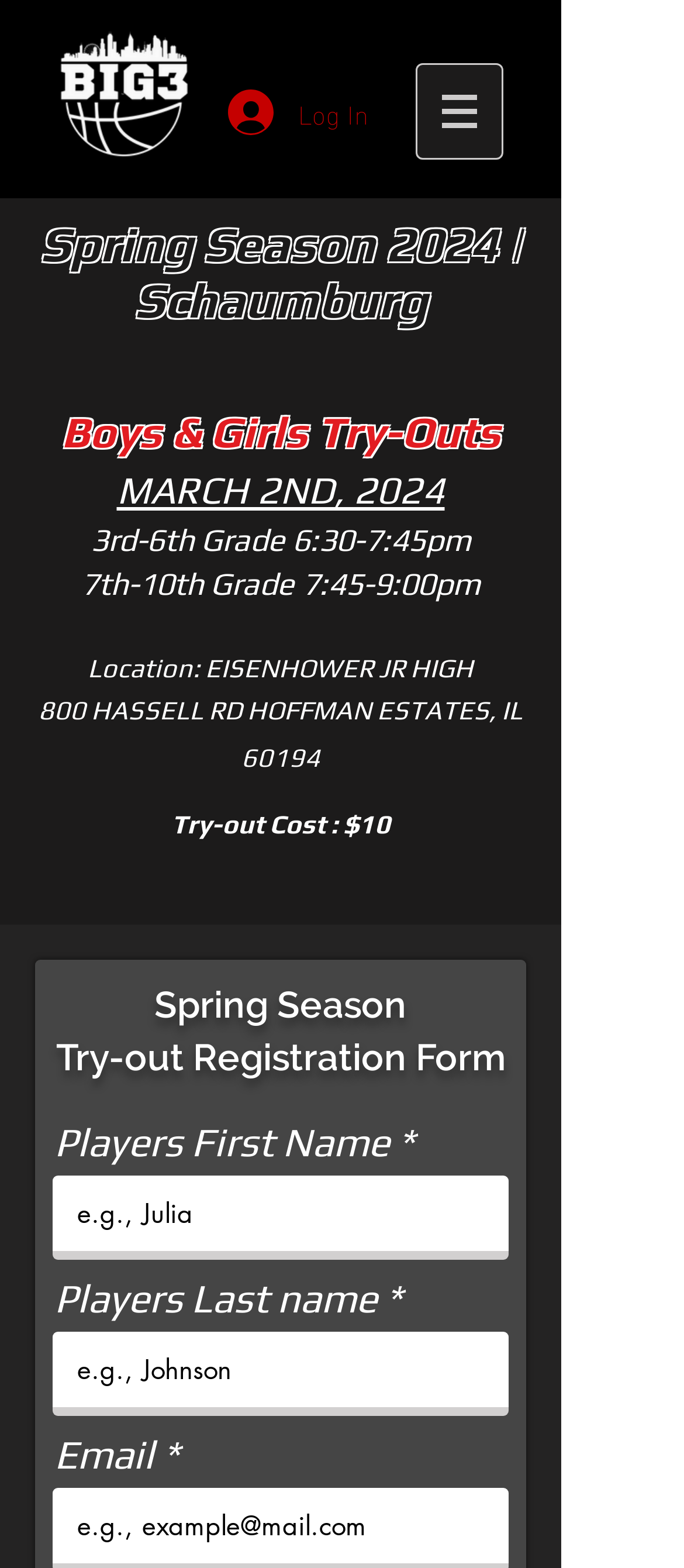Give a concise answer using one word or a phrase to the following question:
What is the location of the try-outs?

EISENHOWER JR HIGH